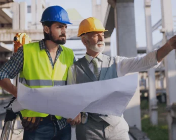Offer a detailed account of the various components present in the image.

The image captures two construction professionals engaged in a collaborative discussion on-site. One individual, wearing a blue hard hat and a reflective safety vest, stands confidently with a set of blueprints in hand, while the other, adorned in a yellow hard hat and a formal suit, gestures towards a structure, possibly explaining details or progress. Their focused expressions suggest a deep engagement in planning or evaluating the project at hand, indicative of teamwork in the construction industry. Surrounding them is a partially constructed framework, reinforcing the context of ongoing development. This scene embodies the blend of management and hands-on expertise essential in the construction field.